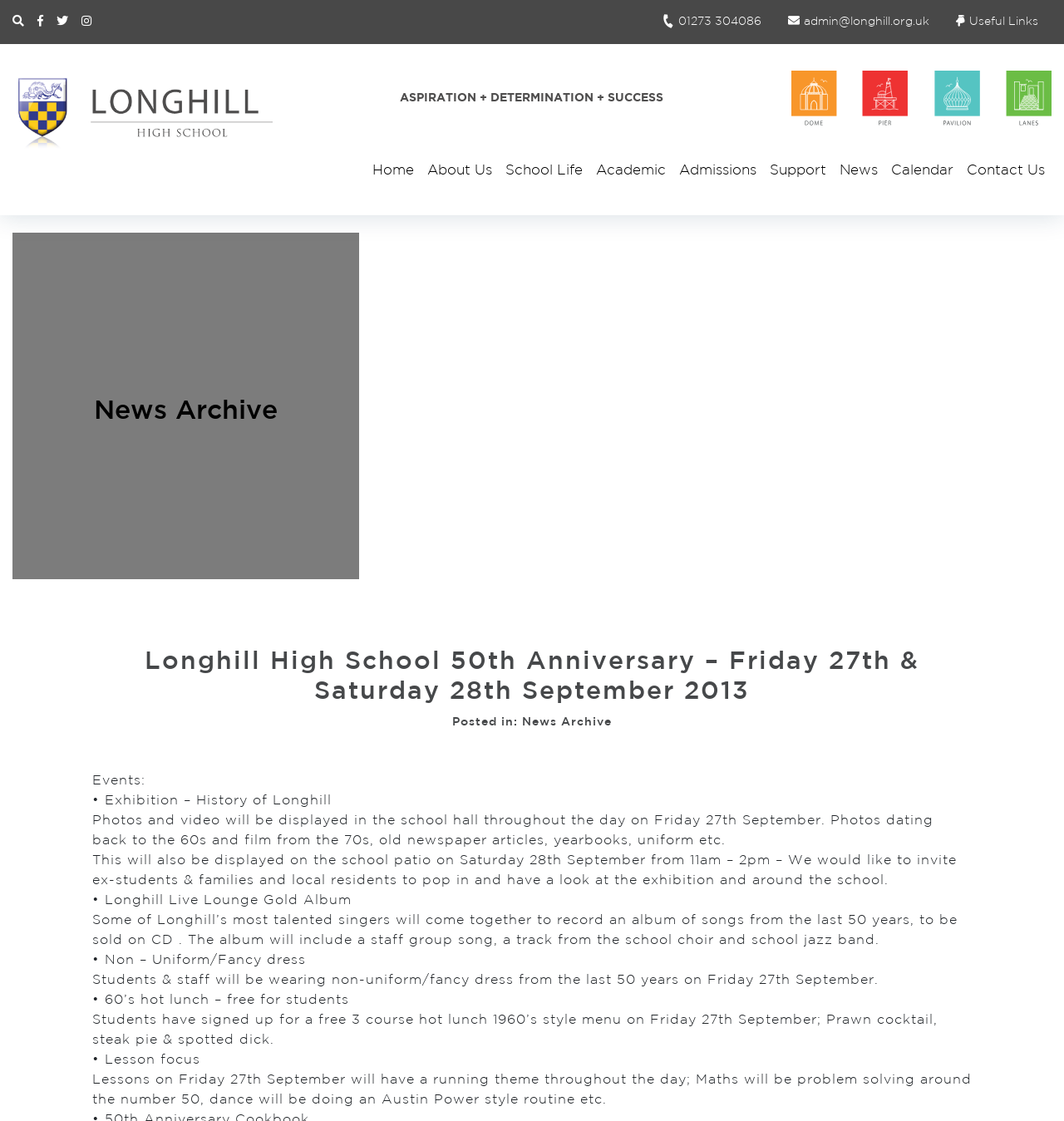What is the theme of the lesson focus on Friday 27th September?
Provide an in-depth answer to the question, covering all aspects.

I found the answer by reading the text 'Lessons on Friday 27th September will have a running theme throughout the day; Maths will be problem solving around the number 50, dance will be doing an Austin Power style routine etc.' which explains the theme of the lesson focus.